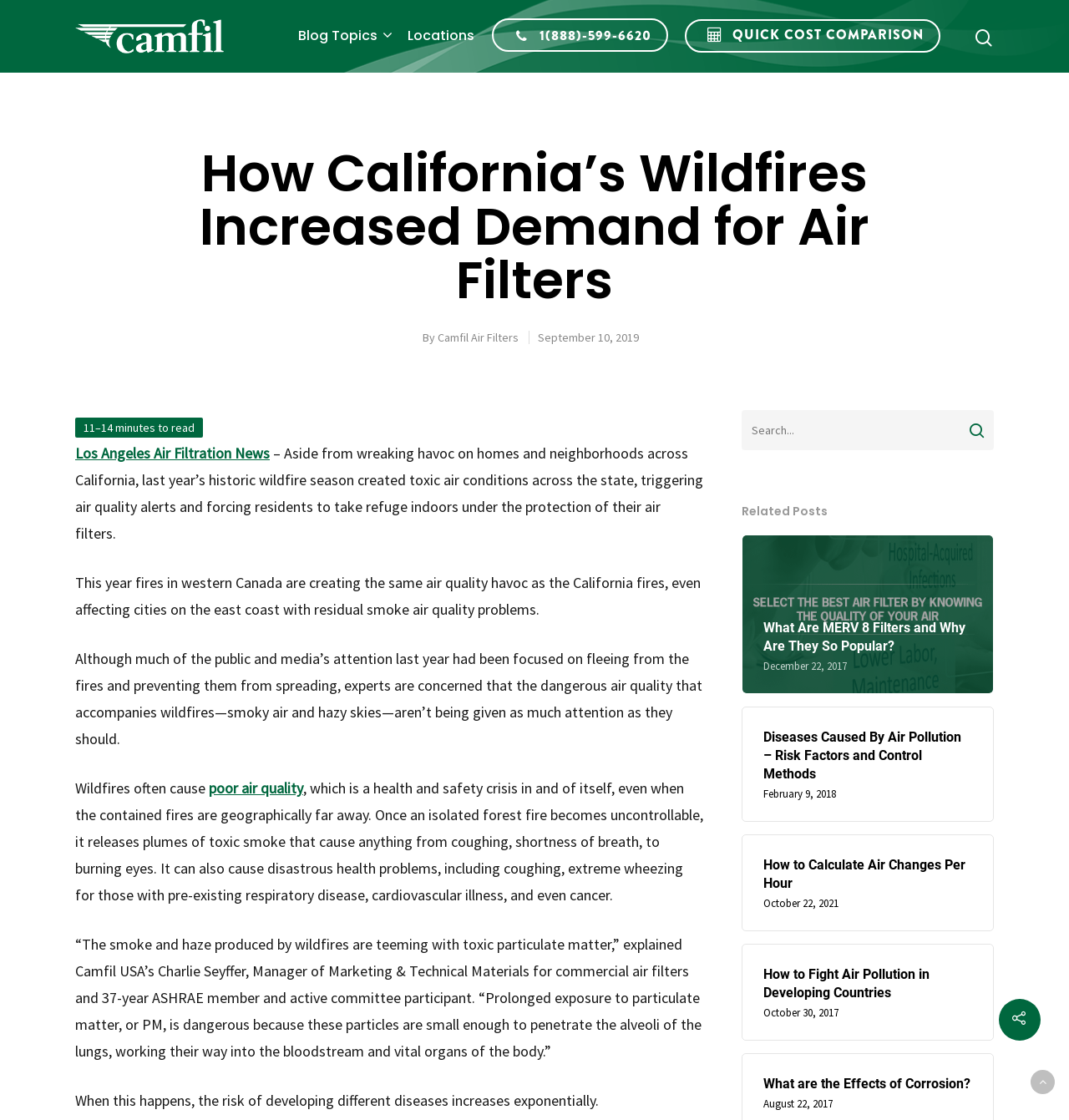What is the purpose of the 'QUICK COST COMPARISON' link?
Can you provide an in-depth and detailed response to the question?

The purpose of the 'QUICK COST COMPARISON' link is to allow users to quickly compare the costs of different air filters or related products, likely to help them make an informed decision.